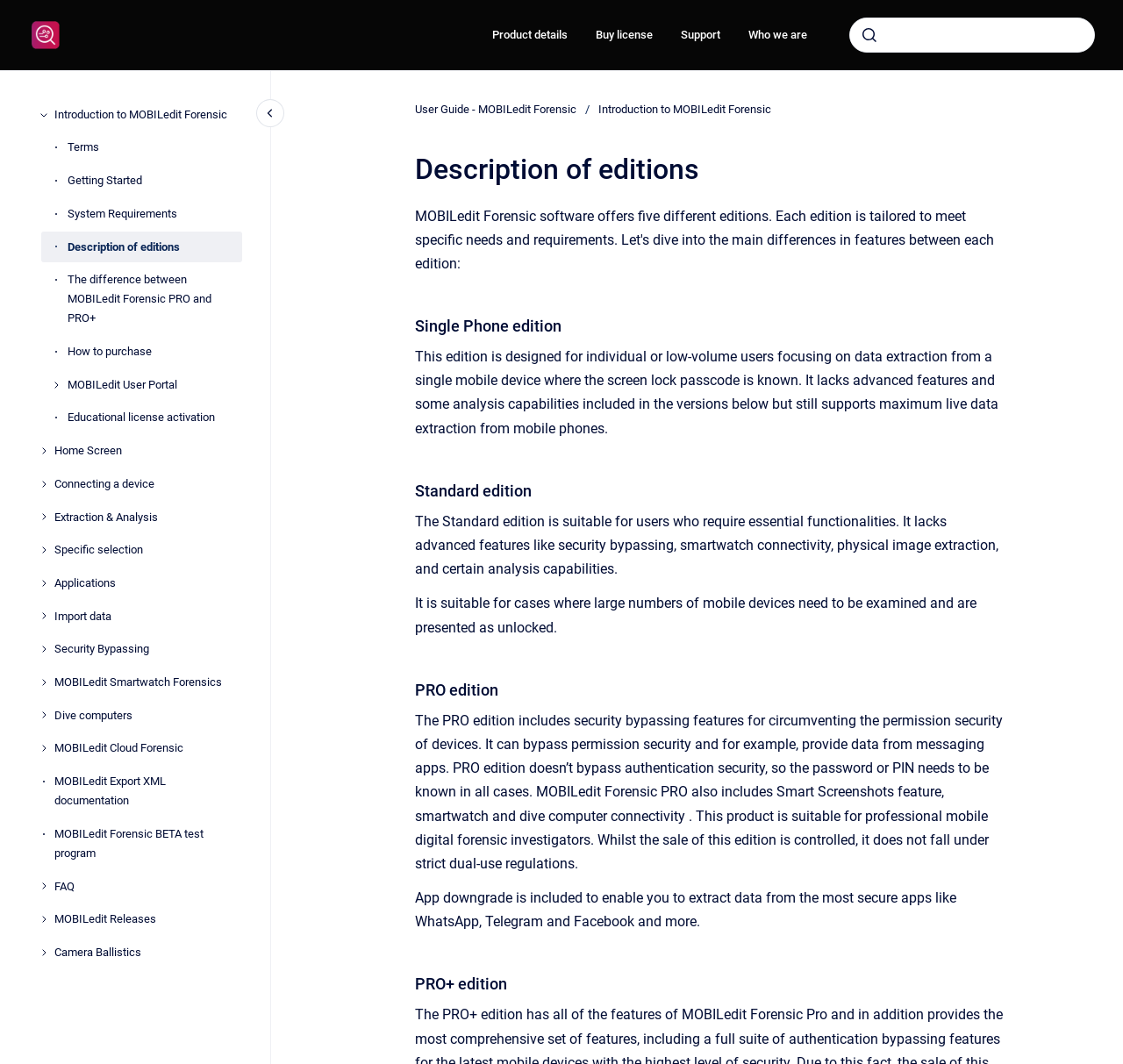Please identify the bounding box coordinates of the element's region that should be clicked to execute the following instruction: "learn about system requirements". The bounding box coordinates must be four float numbers between 0 and 1, i.e., [left, top, right, bottom].

[0.06, 0.186, 0.216, 0.216]